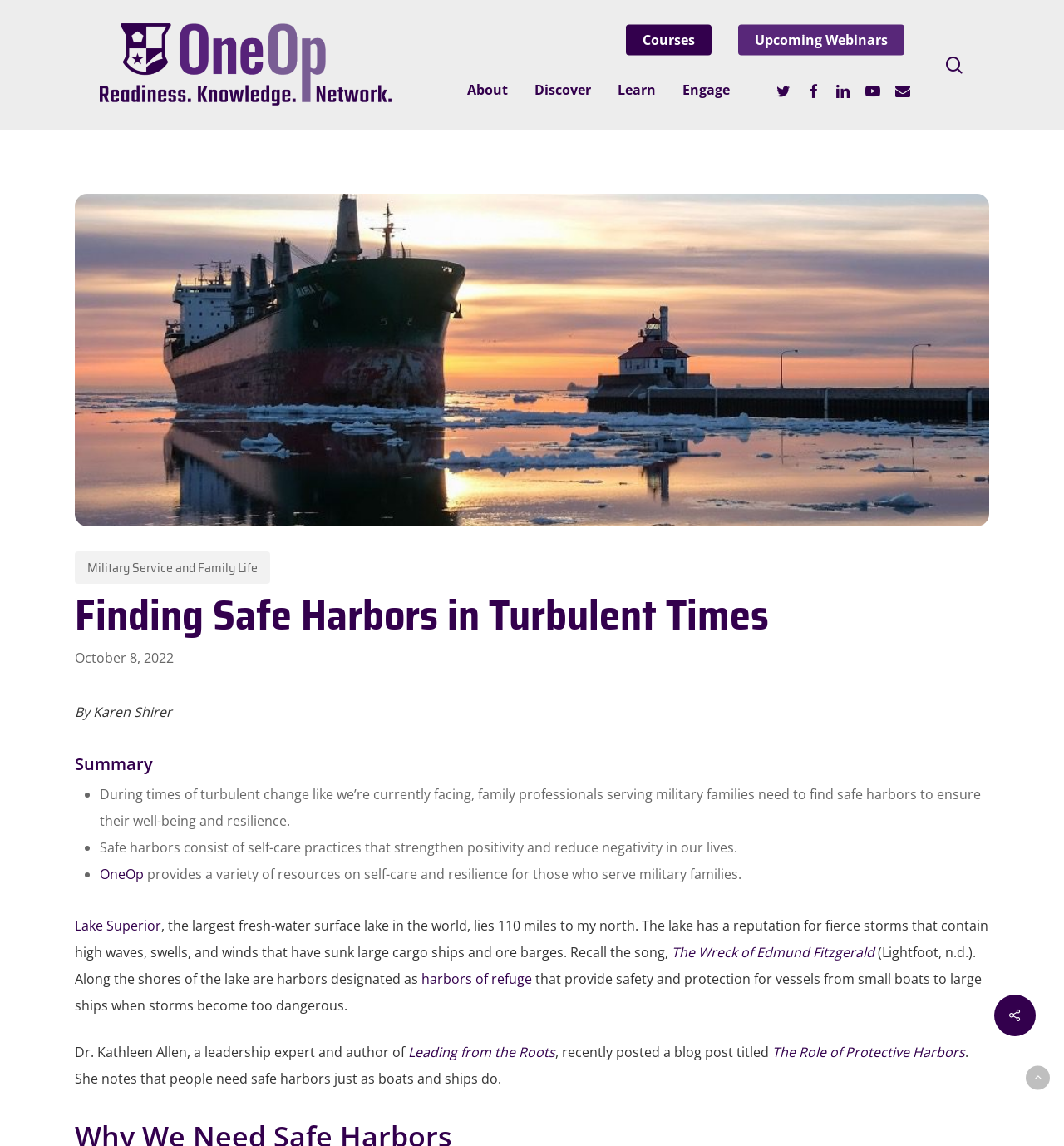Highlight the bounding box coordinates of the element you need to click to perform the following instruction: "Check the upcoming webinars."

[0.694, 0.028, 0.85, 0.042]